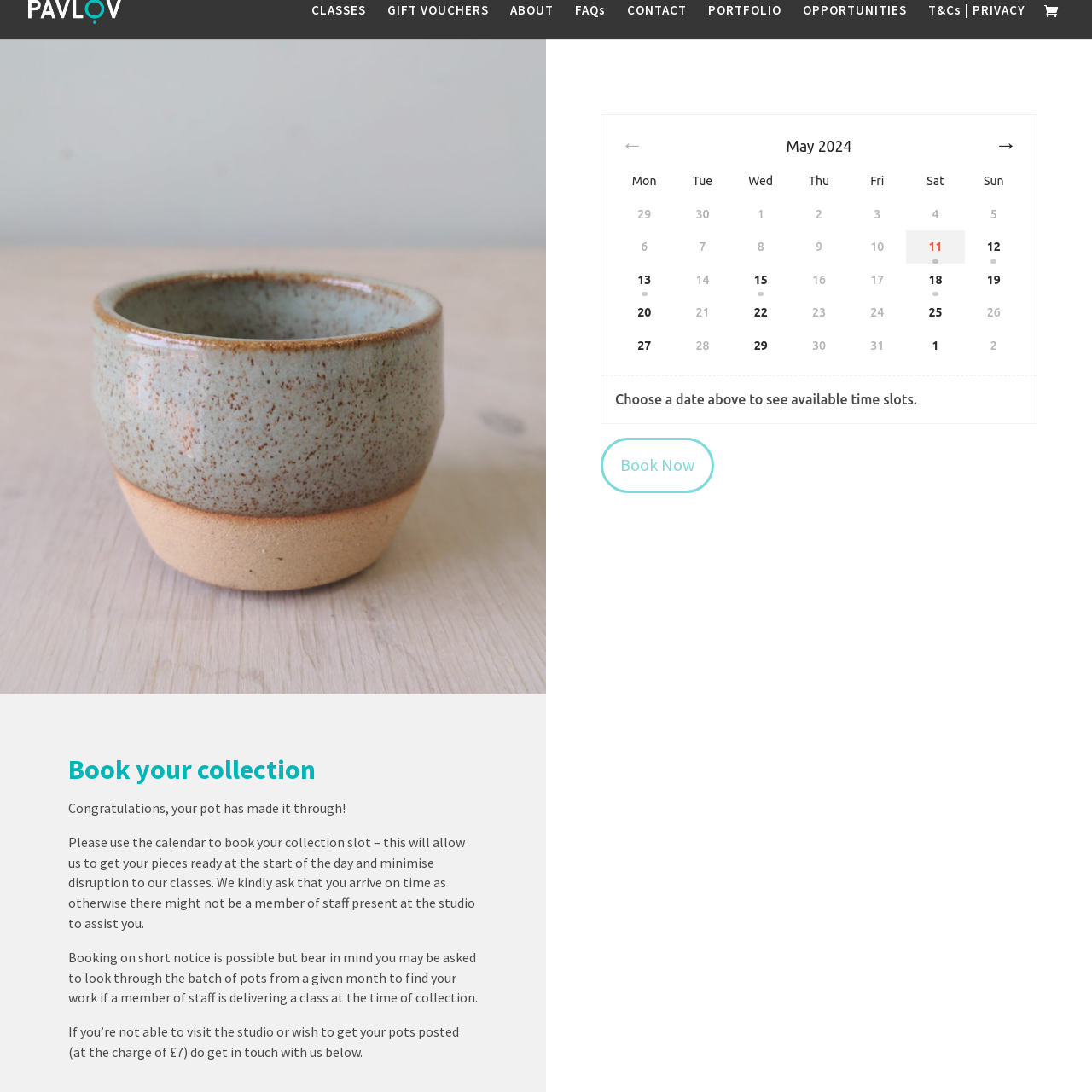Observe the image within the red bounding box carefully and provide an extensive answer to the following question using the visual cues: What functionality does the icon likely represent?

The caption suggests that the icon symbolizes navigation or interaction on a digital platform, which implies that it is used to facilitate user interaction or navigation within a website or application, such as linking to a schedule or calendar integration for booking pottery collection slots.